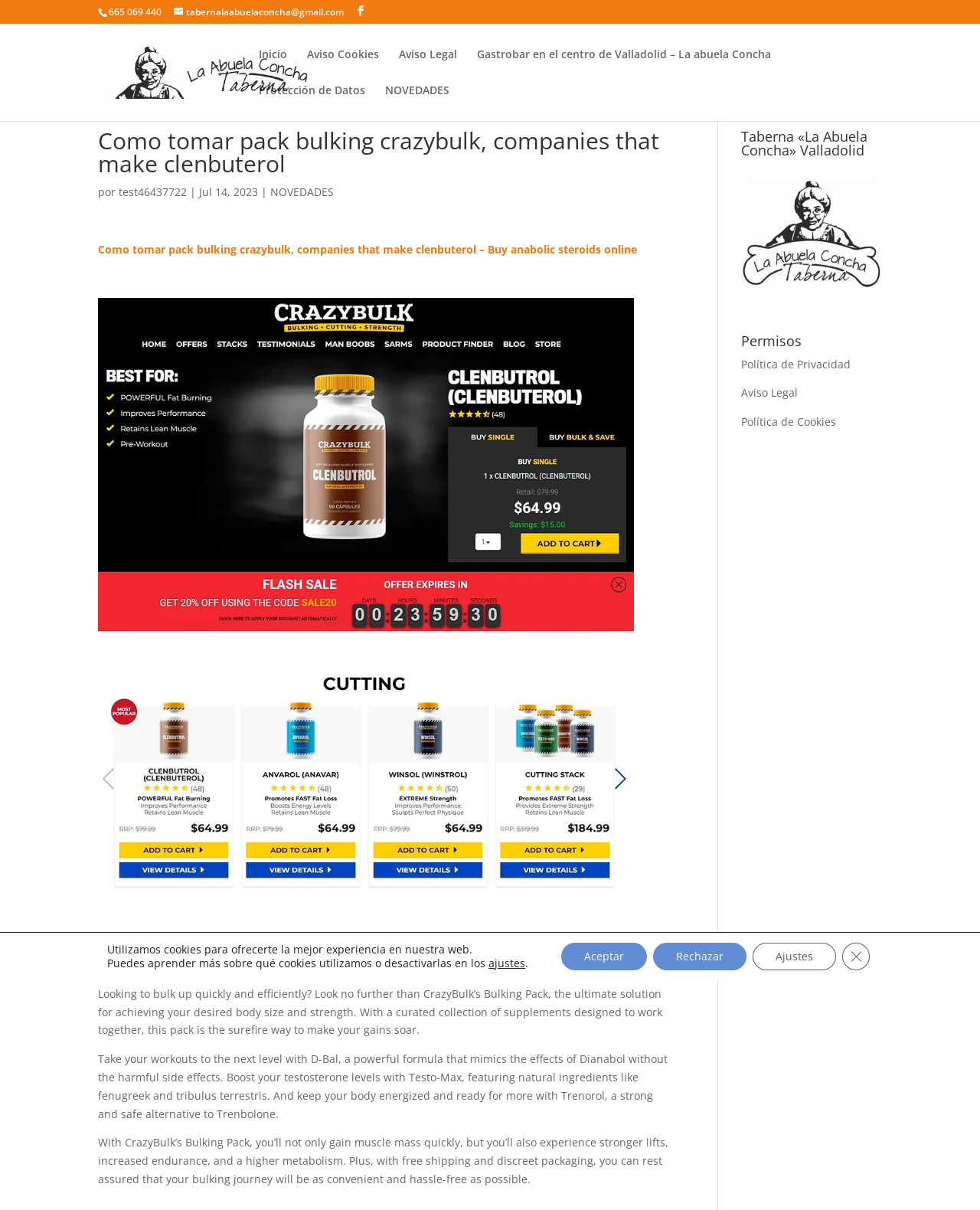Provide the bounding box coordinates for the specified HTML element described in this description: "alt="Taberna "La abuela Concha""". The coordinates should be four float numbers ranging from 0 to 1, in the format [left, top, right, bottom].

[0.103, 0.053, 0.328, 0.065]